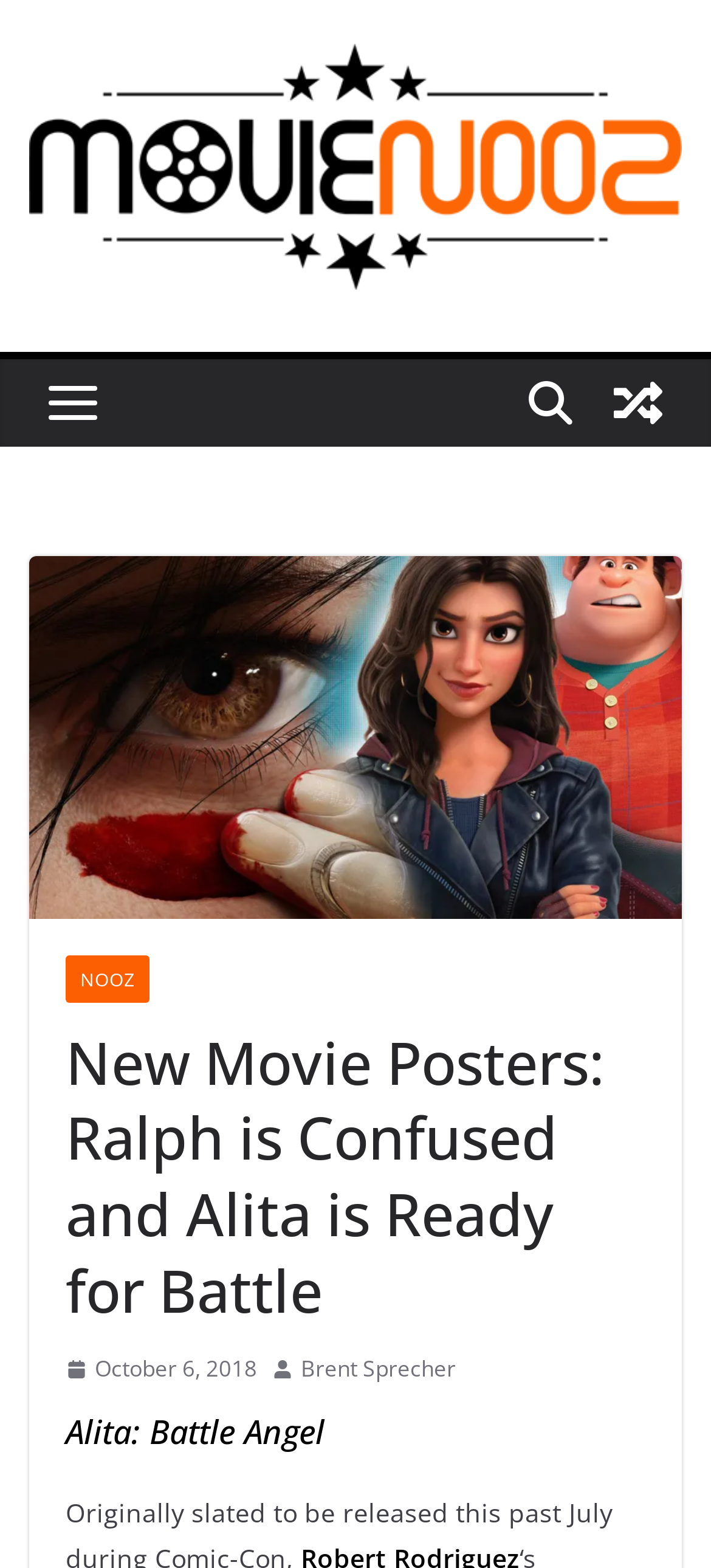What is the name of the movie poster?
Please use the image to provide an in-depth answer to the question.

I inferred this answer by looking at the heading 'Alita: Battle Angel' which is a subheading of the main heading 'New Movie Posters: Ralph is Confused and Alita is Ready for Battle'. This suggests that the webpage is discussing a movie poster, and the name of the movie is Alita: Battle Angel.